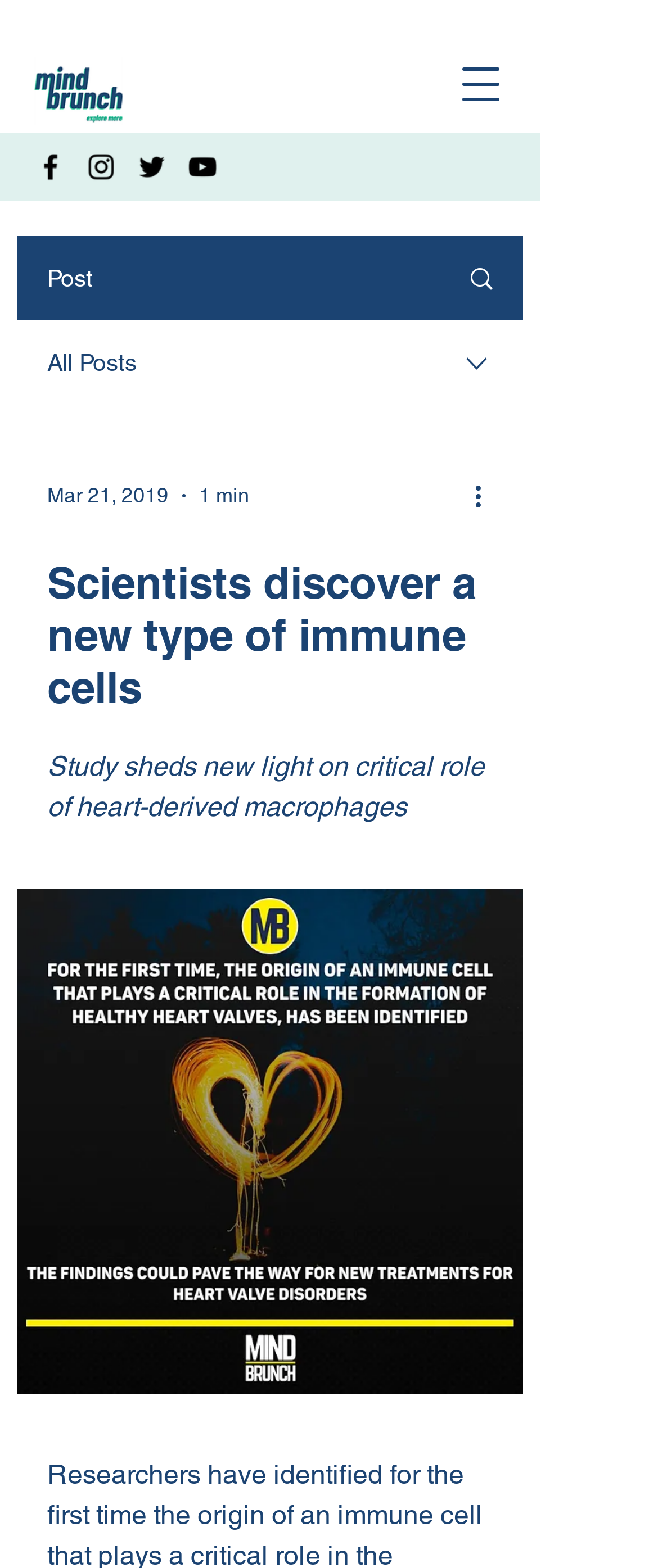What is the date of the post?
Using the image, provide a detailed and thorough answer to the question.

I found a generic element with the text 'Mar 21, 2019' in the combobox section, which suggests that it is the date of the post.